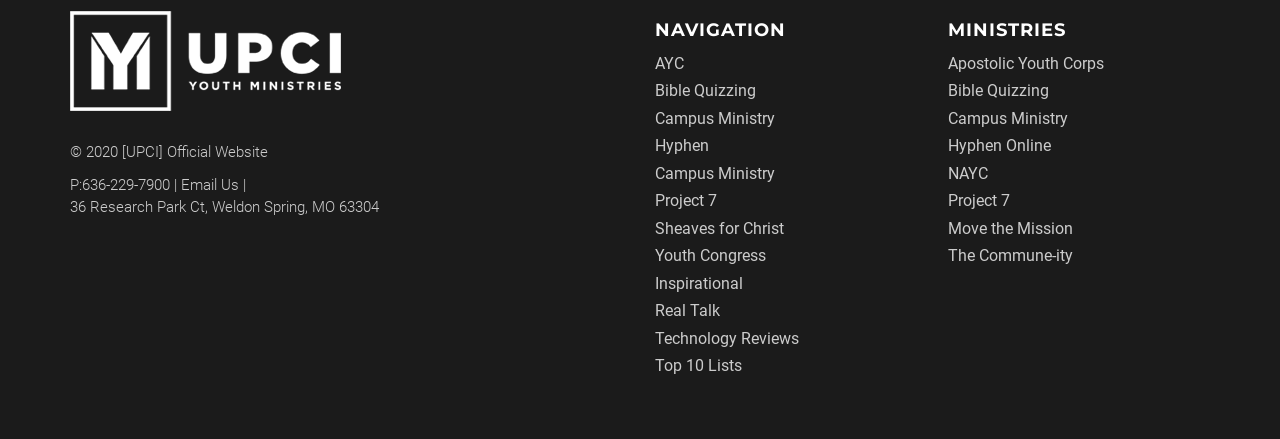Give the bounding box coordinates for the element described by: "Technology Reviews".

[0.512, 0.749, 0.624, 0.792]